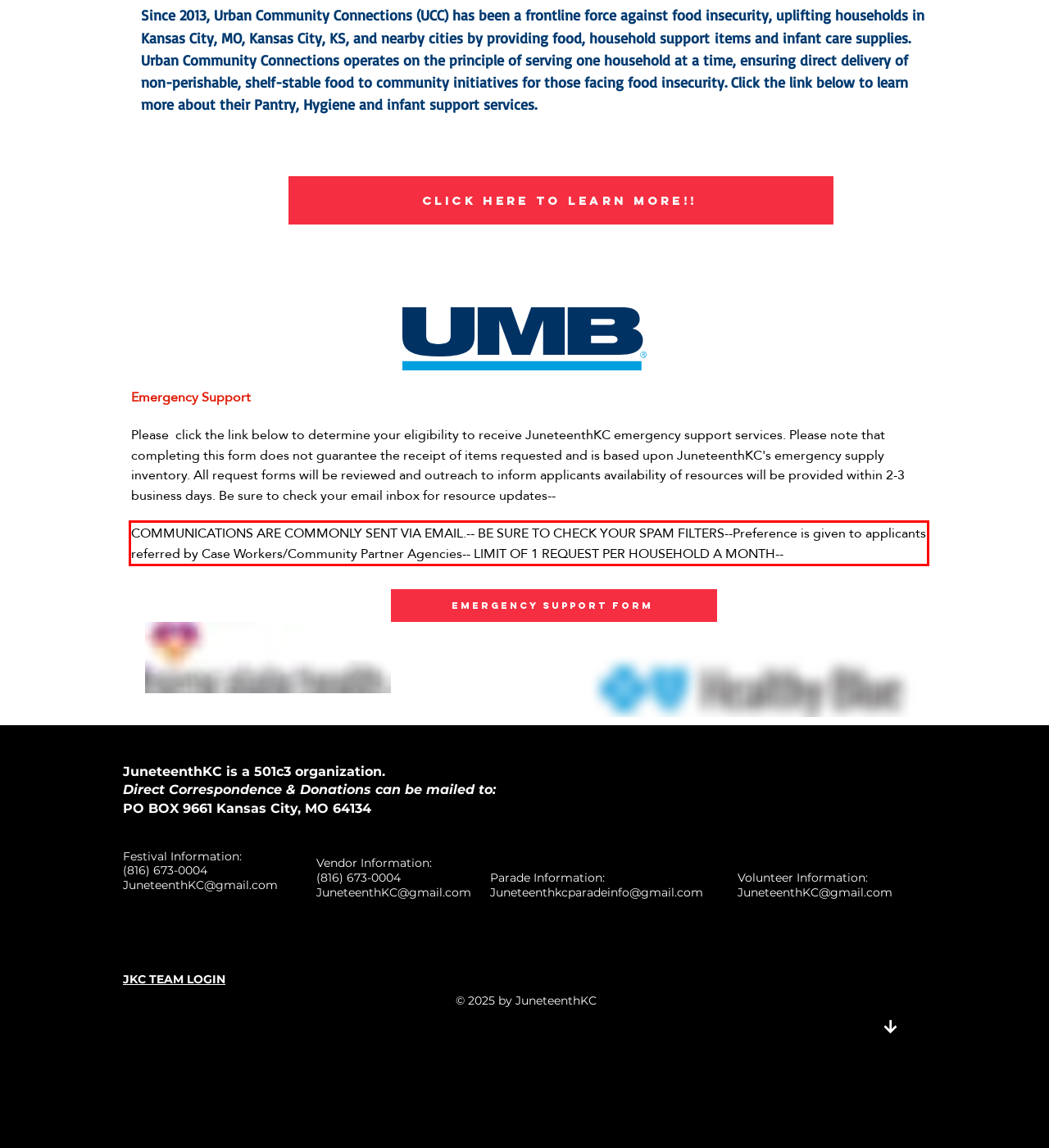Please examine the webpage screenshot and extract the text within the red bounding box using OCR.

COMMUNICATIONS ARE COMMONLY SENT VIA EMAIL.-- BE SURE TO CHECK YOUR SPAM FILTERS--Preference is given to applicants referred by Case Workers/Community Partner Agencies-- LIMIT OF 1 REQUEST PER HOUSEHOLD A MONTH--